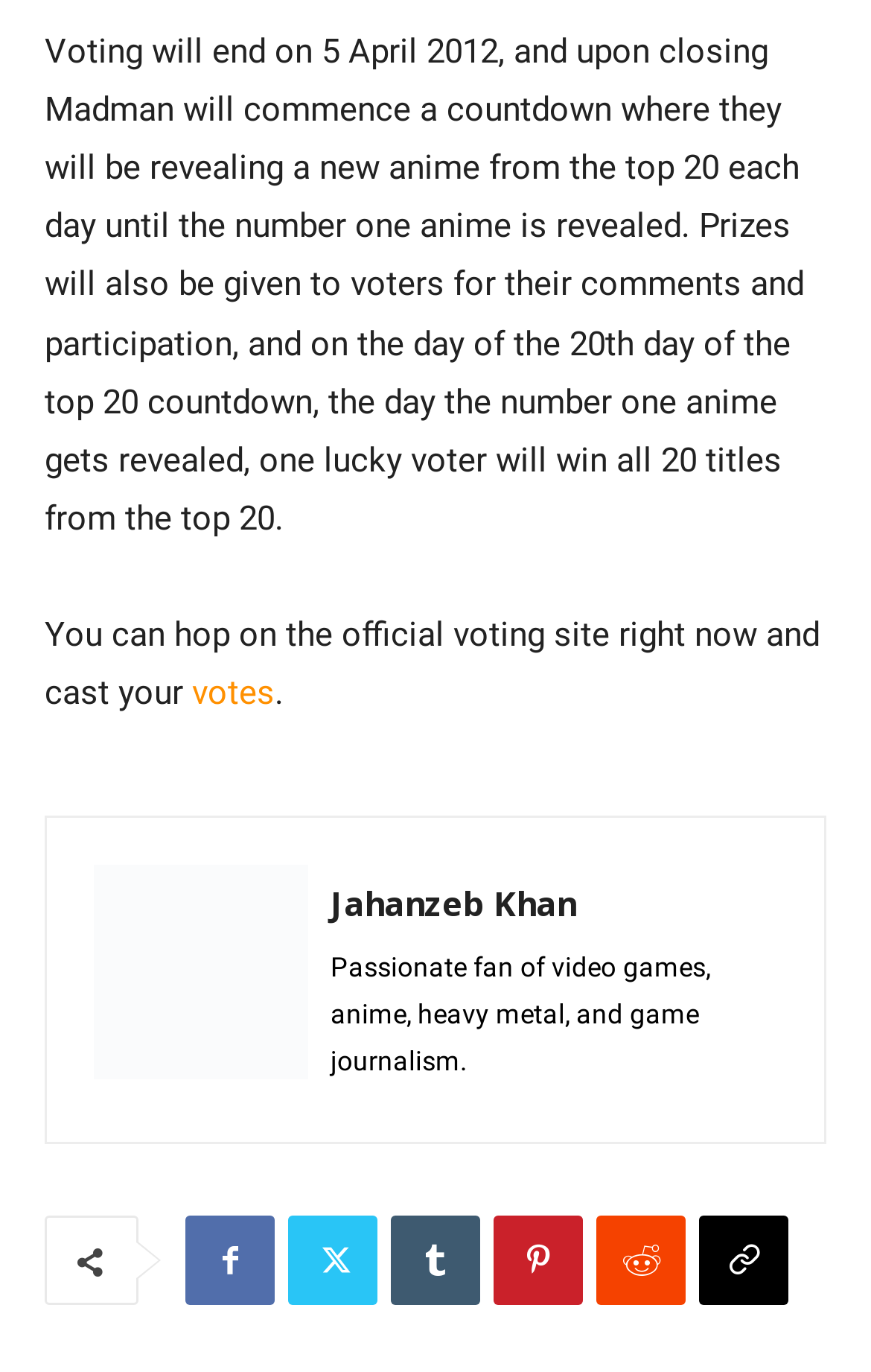Find the bounding box coordinates of the element I should click to carry out the following instruction: "Follow Jahanzeb Khan".

[0.379, 0.642, 0.892, 0.676]